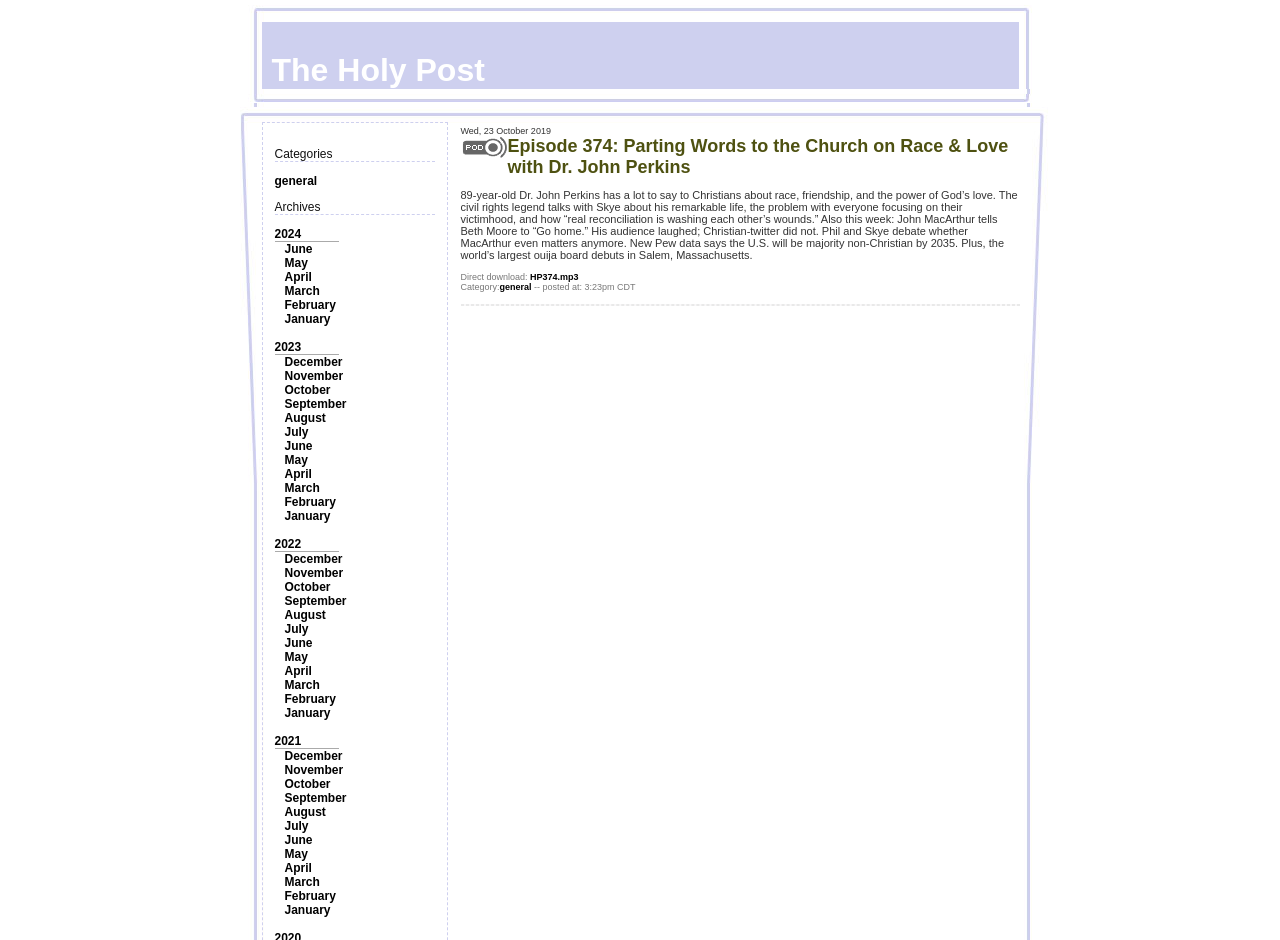Generate a thorough caption detailing the webpage content.

This webpage appears to be a podcast episode page from "The Holy Post" podcast. At the top of the page, there is a small image, followed by a section with categories and archives links. The categories section has a heading "Categories" and a single link "general" below it. The archives section has a heading "Archives" and a list of links to different years (2024, 2023, 2022, and 2021) and months (January to December) below it.

Below the categories and archives section, there is a table with a single row. The row contains a table cell with a description of the podcast episode, including the title "Episode 374: Parting Words to the Church on Race & Love with Dr. John Perkins", a brief summary of the episode, and links to download the episode. The summary mentions Dr. John Perkins, a civil rights legend, and his conversation with Skye about race, friendship, and God's love. It also mentions other topics discussed in the episode, such as John MacArthur's comments to Beth Moore and new Pew data on the decline of Christianity in the US.

To the left of the episode description, there is a small image, and below the description, there is a link to download the episode, labeled "Direct download:", and a category label "general". The episode was posted at 3:23 pm CDT.